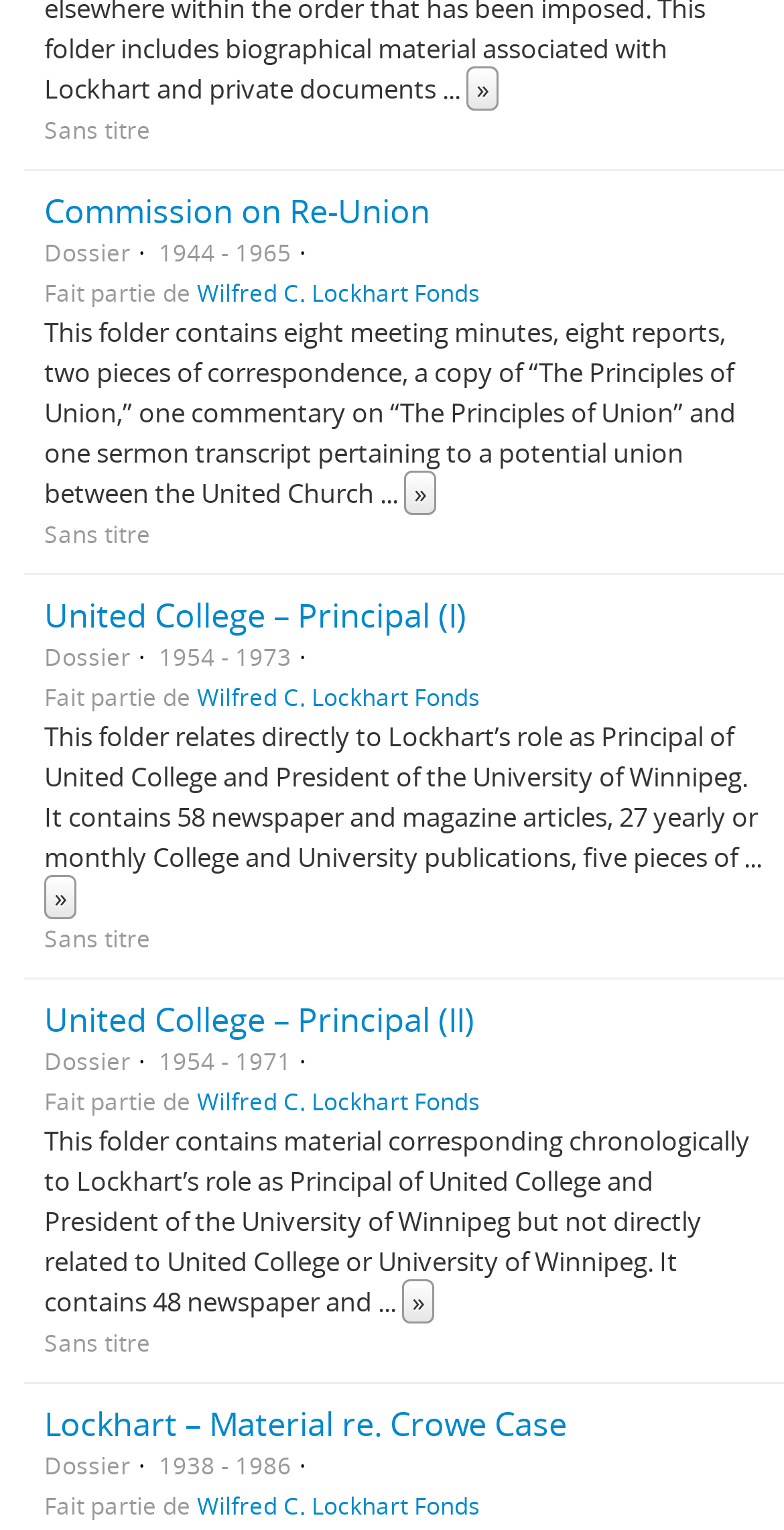Determine the bounding box coordinates of the element's region needed to click to follow the instruction: "View details of Wilfred C. Lockhart Fonds". Provide these coordinates as four float numbers between 0 and 1, formatted as [left, top, right, bottom].

[0.251, 0.18, 0.613, 0.201]